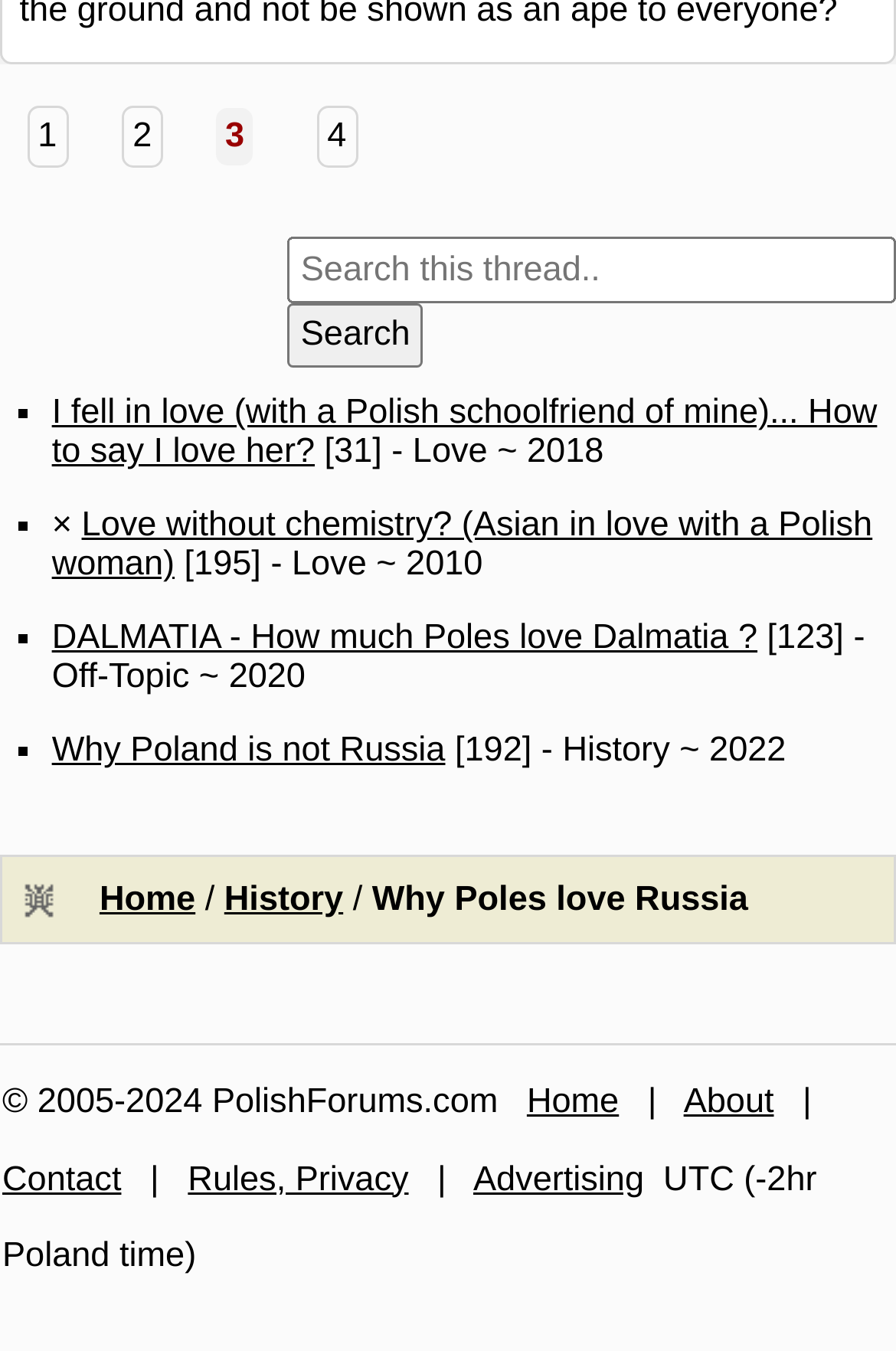Determine the bounding box coordinates of the area to click in order to meet this instruction: "View the rules and privacy policy".

[0.21, 0.858, 0.456, 0.887]